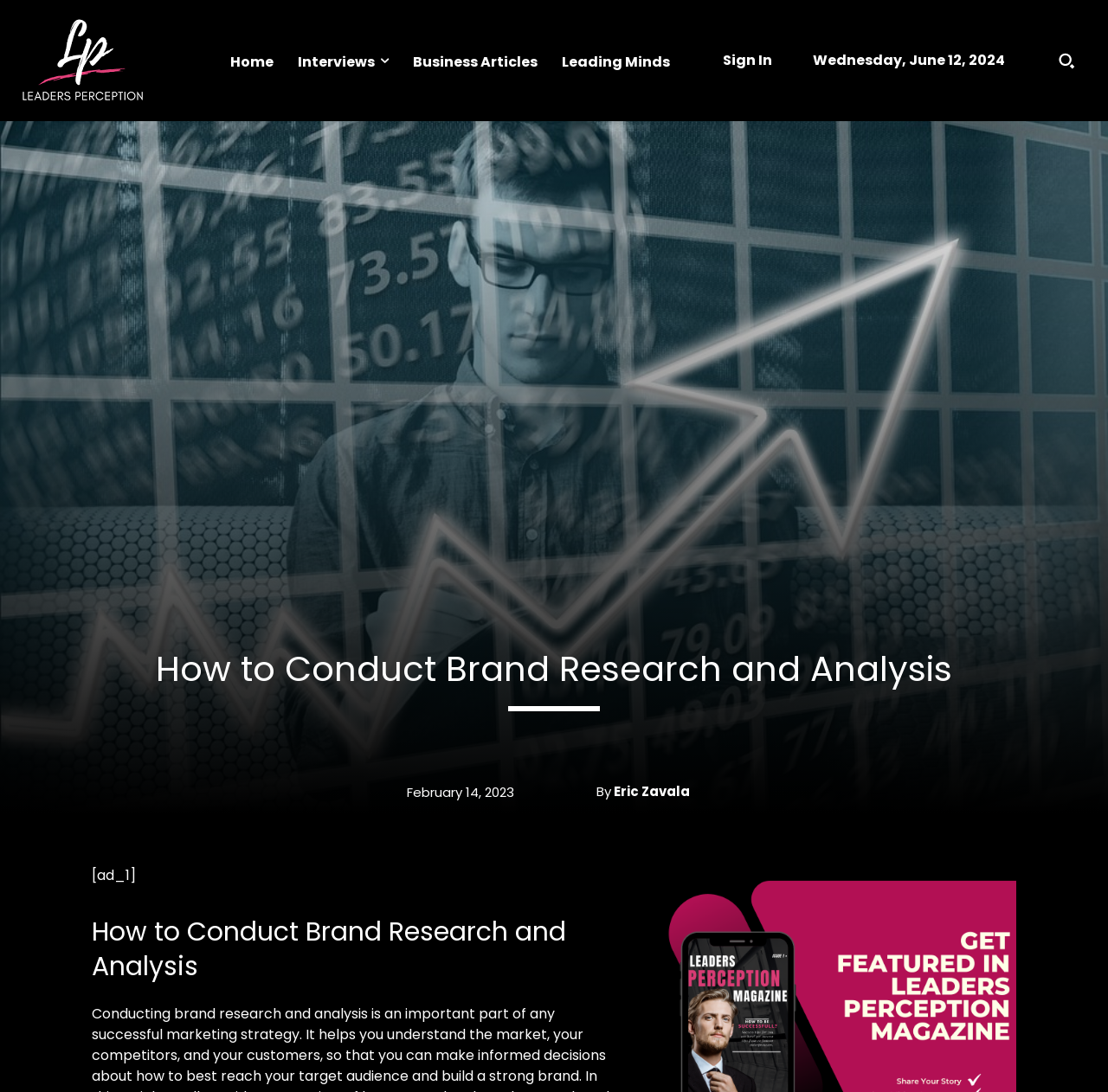Give a concise answer of one word or phrase to the question: 
What is the purpose of the button at the top right corner?

Search